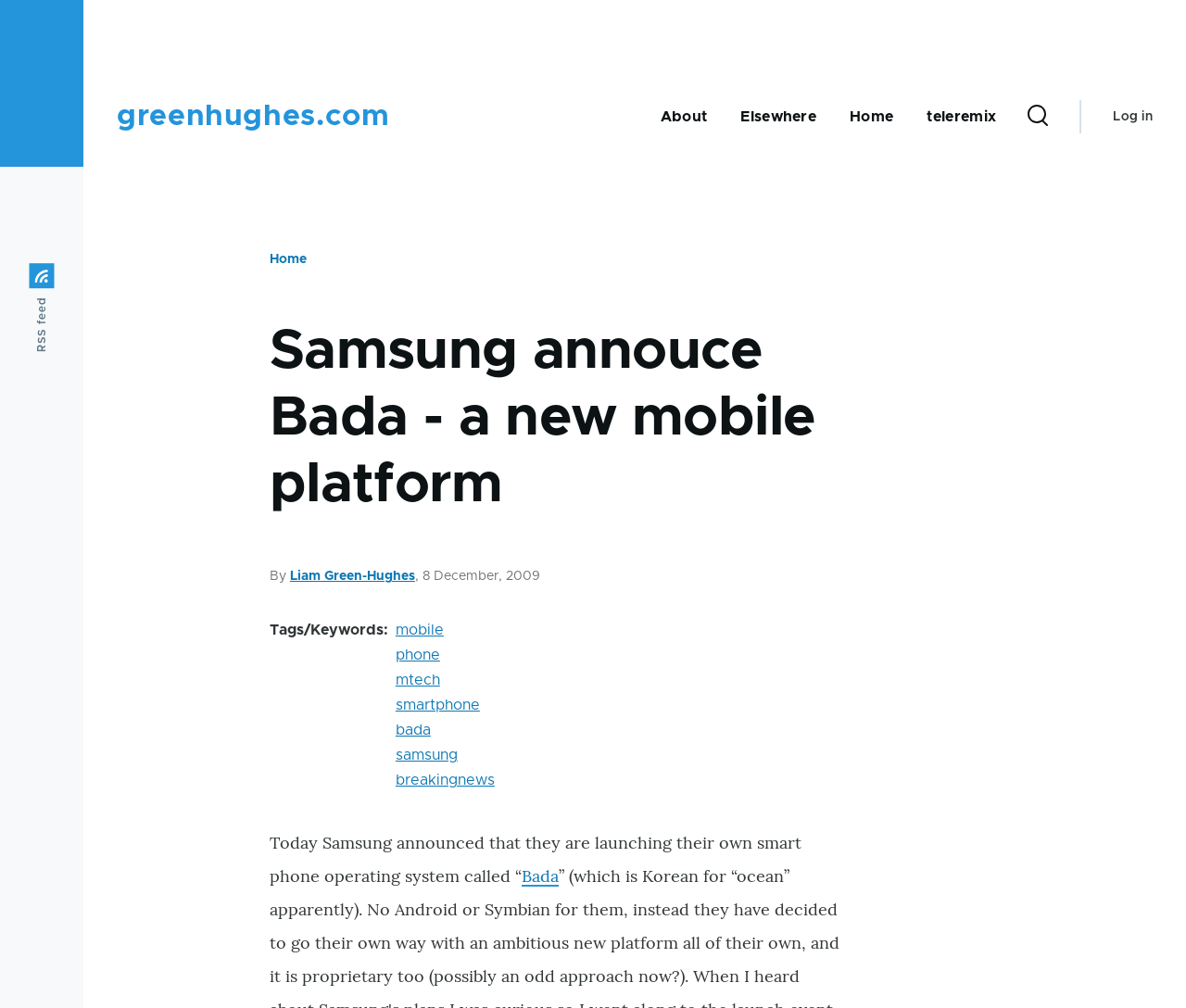Locate the bounding box coordinates of the area to click to fulfill this instruction: "Click Home". The bounding box should be presented as four float numbers between 0 and 1, in the order [left, top, right, bottom].

None